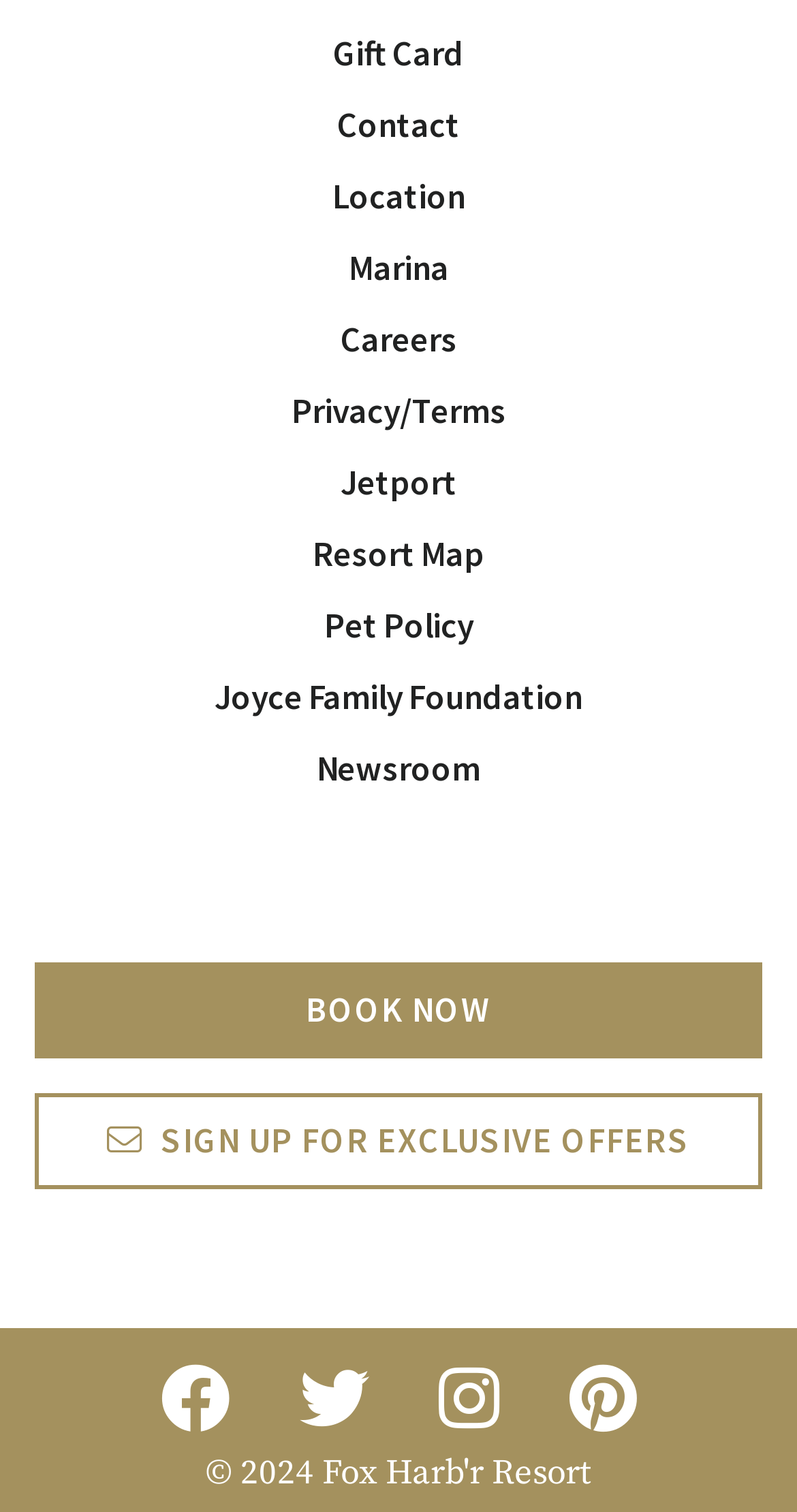How many social media links are present at the bottom of the webpage?
Using the image as a reference, answer the question with a short word or phrase.

4